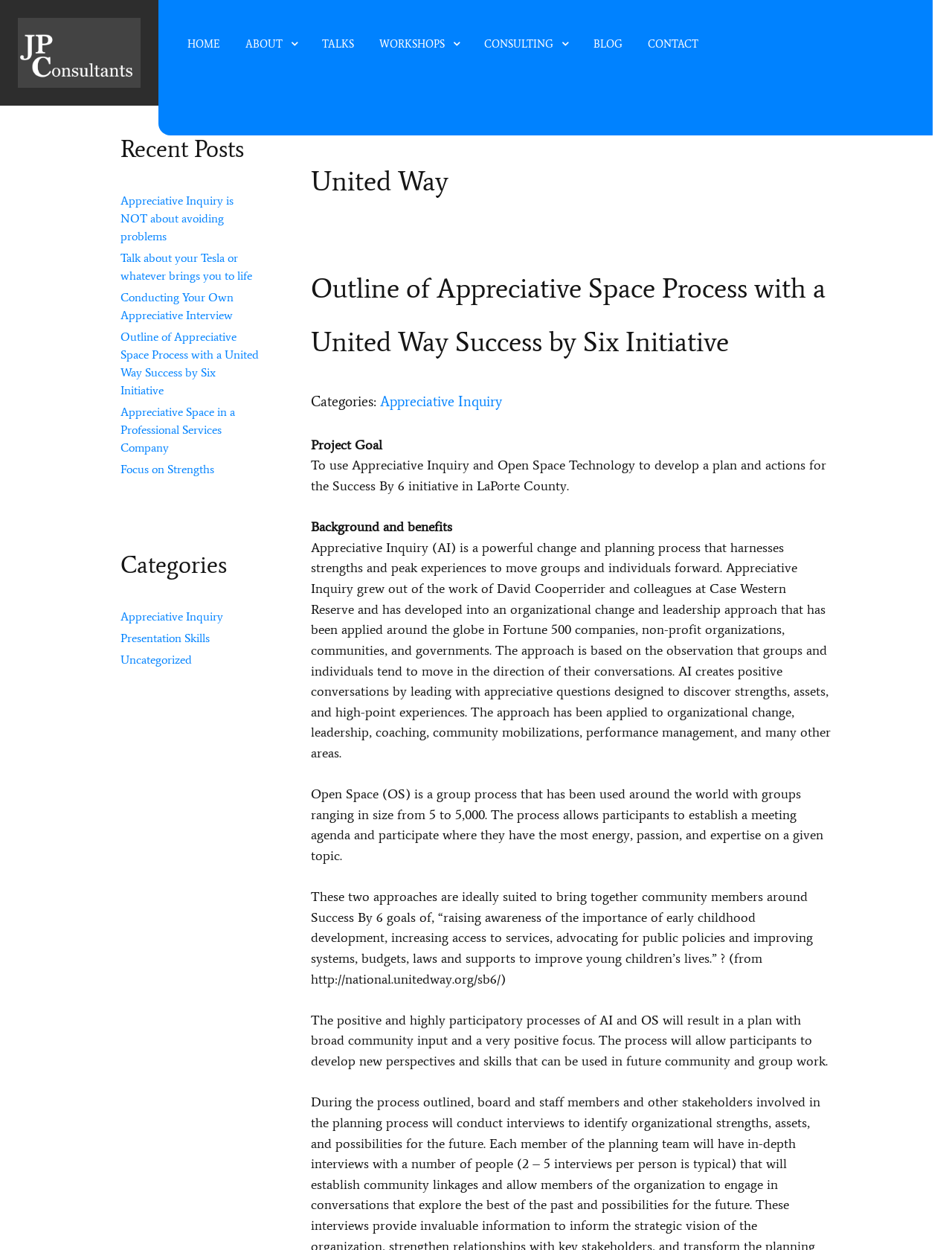Describe all significant elements and features of the webpage.

The webpage is about United Way Archives, specifically focused on JP Consultants. At the top, there is a navigation menu with links to "Home", "ABOUT", "TALKS", "WORKSHOPS", "CONSULTING", "BLOG", and "CONTACT". 

Below the navigation menu, there is a section titled "Recent Posts" with six links to blog posts, including "Appreciative Inquiry is NOT about avoiding problems", "Talk about your Tesla or whatever brings you to life", and "Conducting Your Own Appreciative Interview". 

To the right of the "Recent Posts" section, there is a header titled "United Way" with a subheading "Outline of Appreciative Space Process with a United Way Success by Six Initiative". Below this header, there is a section with several paragraphs of text describing the project goal, background, and benefits of using Appreciative Inquiry and Open Space Technology to develop a plan for the Success By 6 initiative in LaPorte County. 

Further down the page, there is a section titled "Categories" with links to "Appreciative Inquiry", "Presentation Skills", and "Uncategorized".